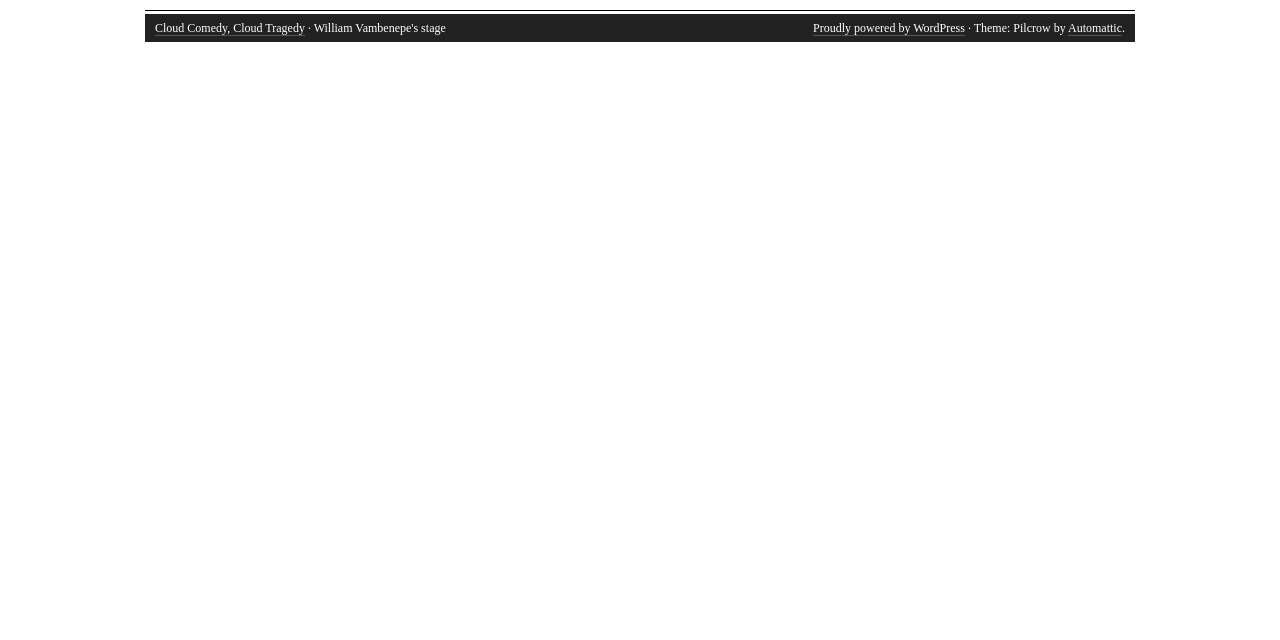Give the bounding box coordinates for the element described as: "Proudly powered by WordPress".

[0.635, 0.033, 0.754, 0.056]